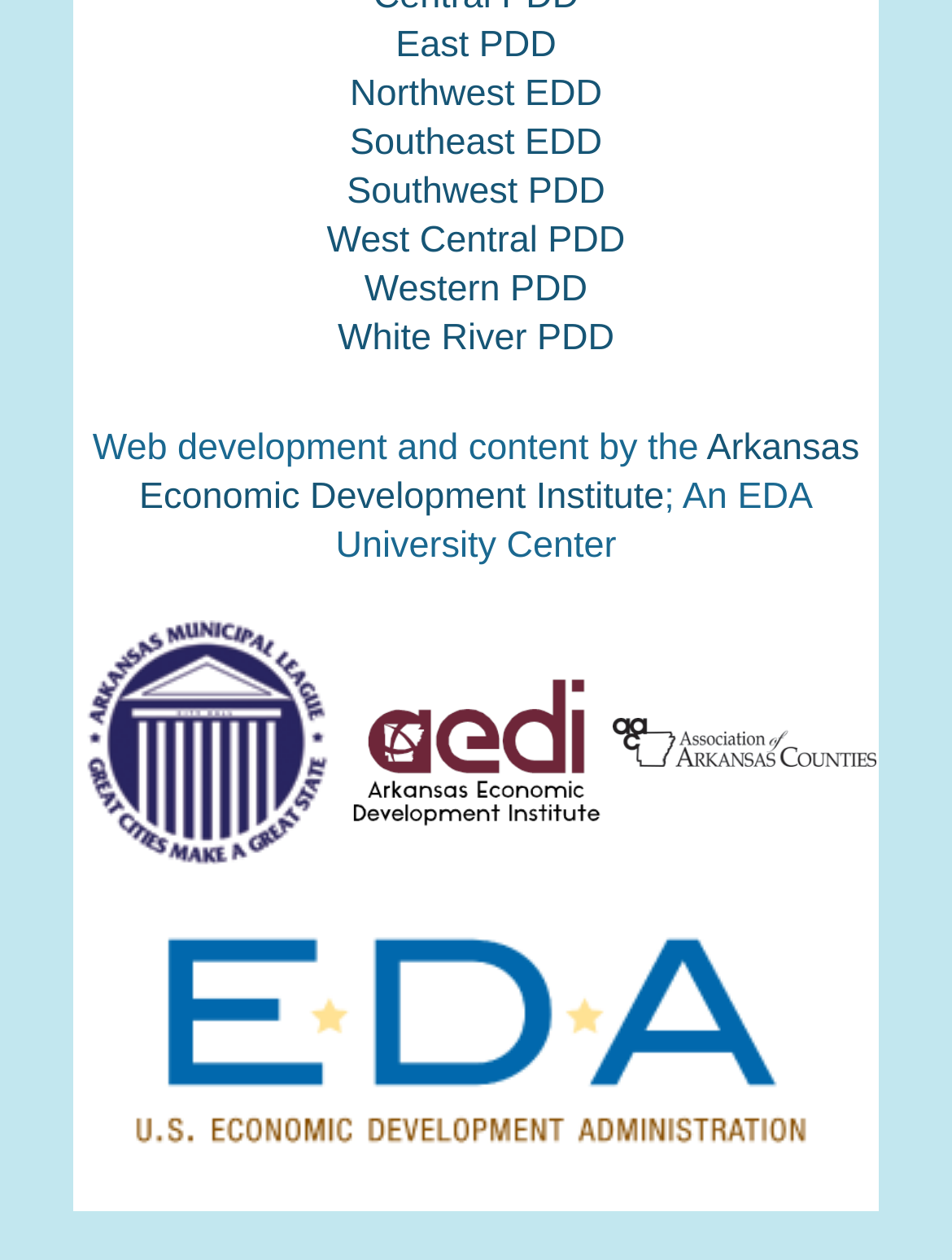Kindly determine the bounding box coordinates for the clickable area to achieve the given instruction: "go to ARMunicipalLeague".

[0.09, 0.664, 0.346, 0.691]